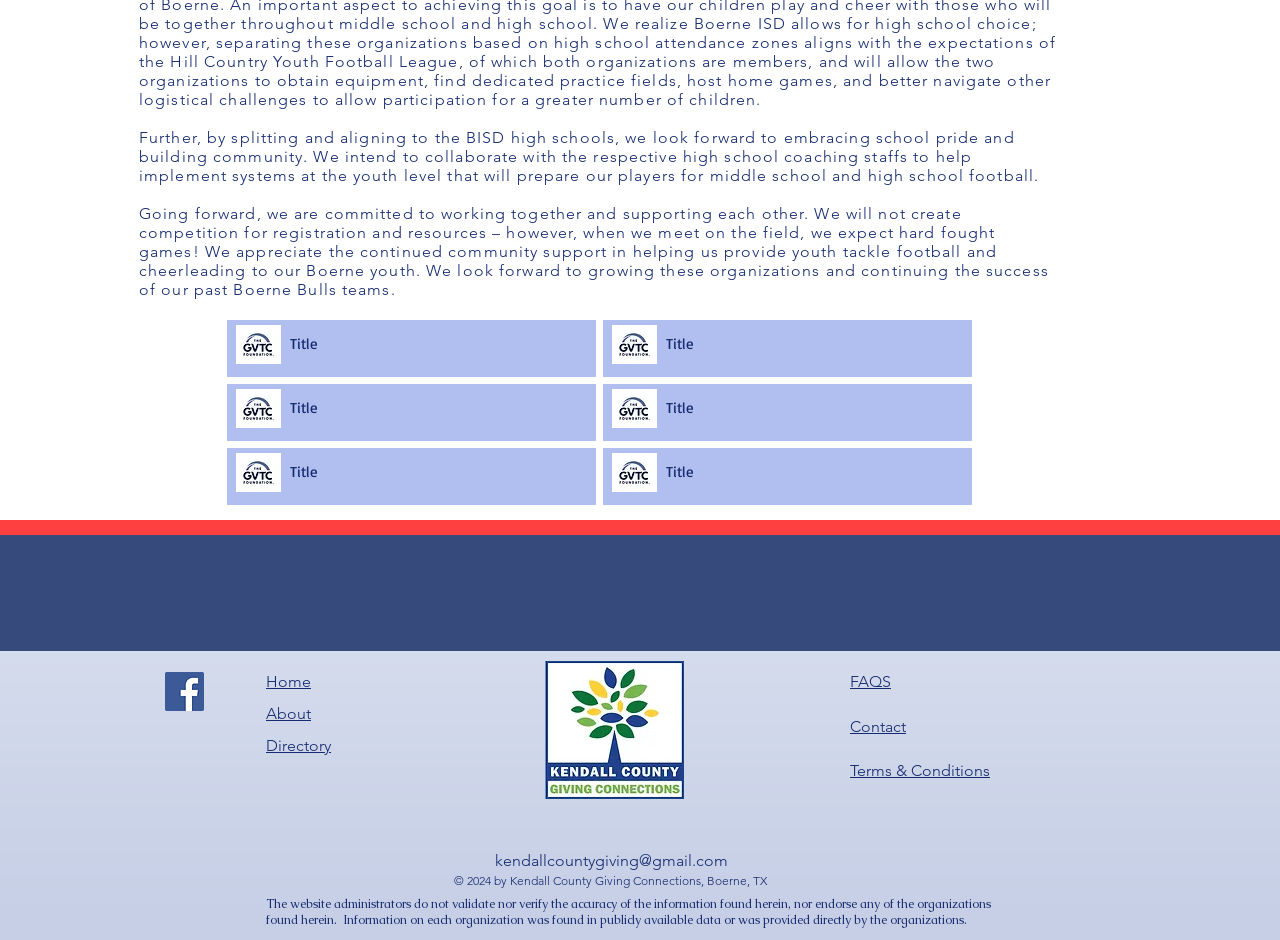Determine the bounding box coordinates of the UI element described below. Use the format (top-left x, top-left y, bottom-right x, bottom-right y) with floating point numbers between 0 and 1: Terms & Conditions

[0.664, 0.81, 0.773, 0.83]